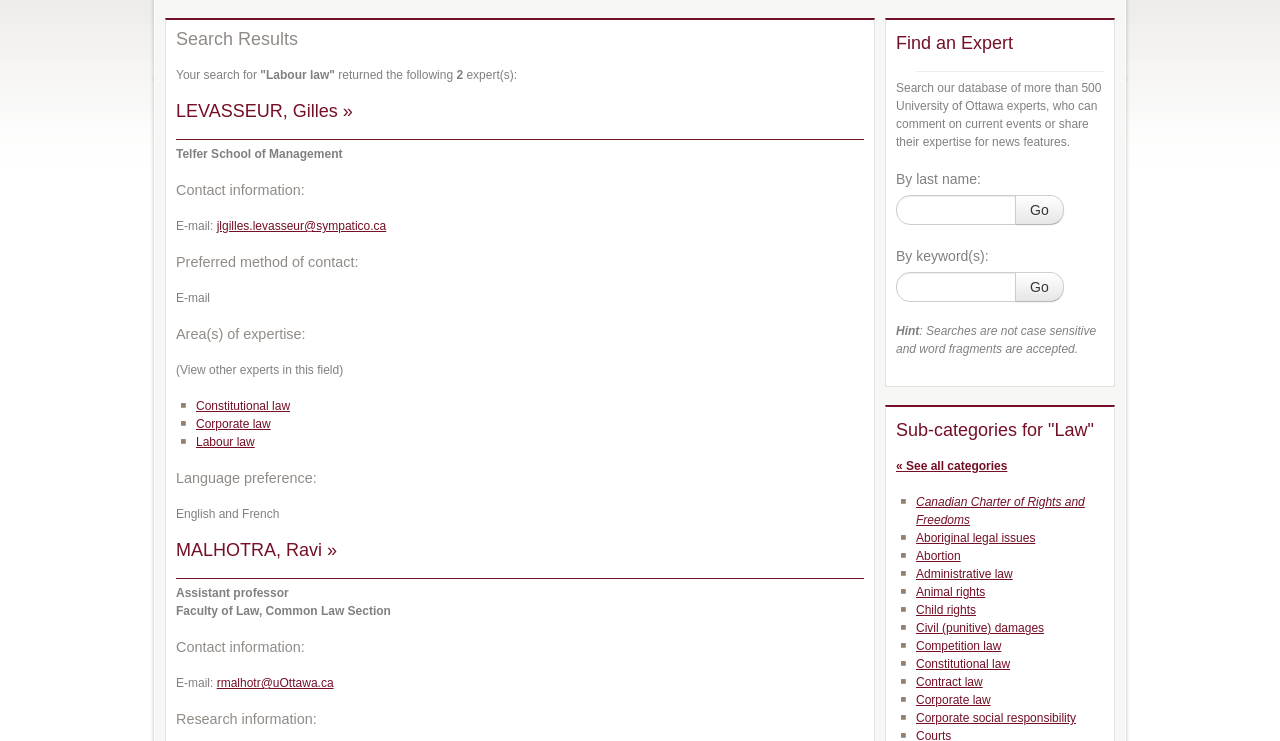Please determine the bounding box coordinates for the UI element described as: "parent_node: Go name="search-by-keyword"".

[0.7, 0.366, 0.794, 0.407]